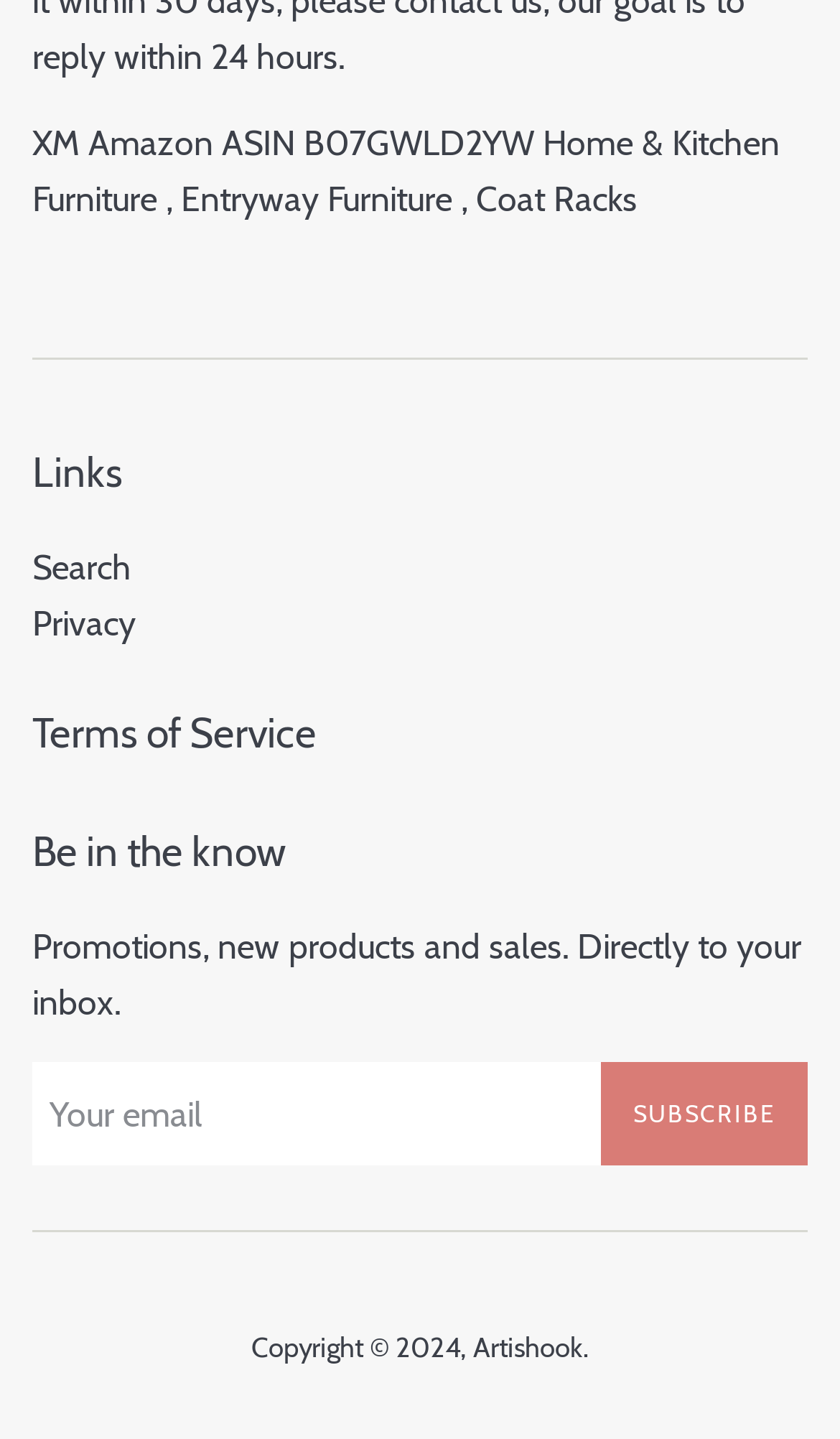What is the purpose of the textbox?
Carefully analyze the image and provide a detailed answer to the question.

The textbox is located below the 'Be in the know' heading and has a button labeled 'SUBSCRIBE' next to it. The static text above the textbox mentions 'Promotions, new products and sales. Directly to your inbox.' Therefore, the purpose of the textbox is to allow users to subscribe to receive promotions and updates via email.